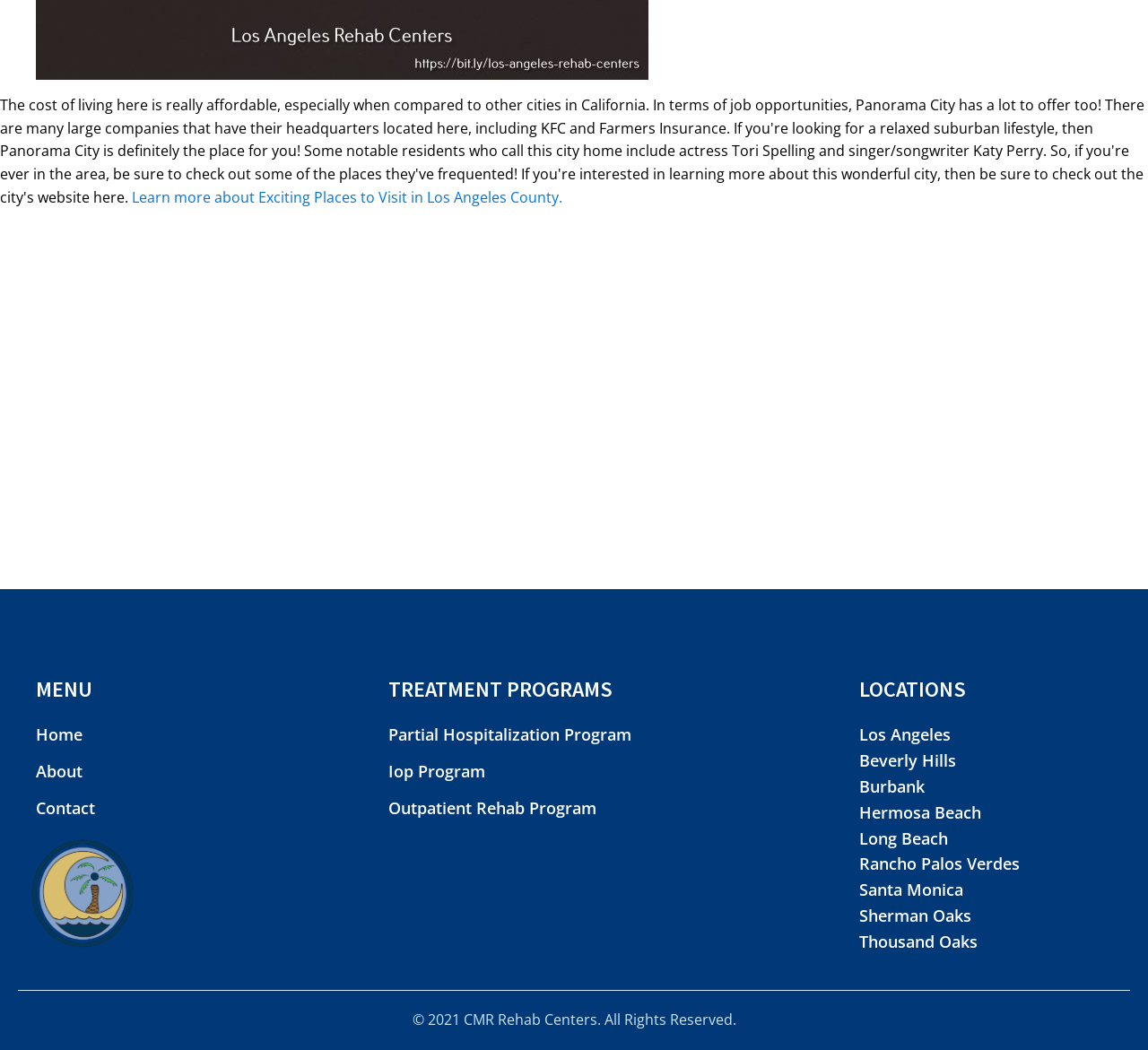Please identify the bounding box coordinates of the element I should click to complete this instruction: 'View Partial Hospitalization Program'. The coordinates should be given as four float numbers between 0 and 1, like this: [left, top, right, bottom].

[0.339, 0.688, 0.55, 0.712]